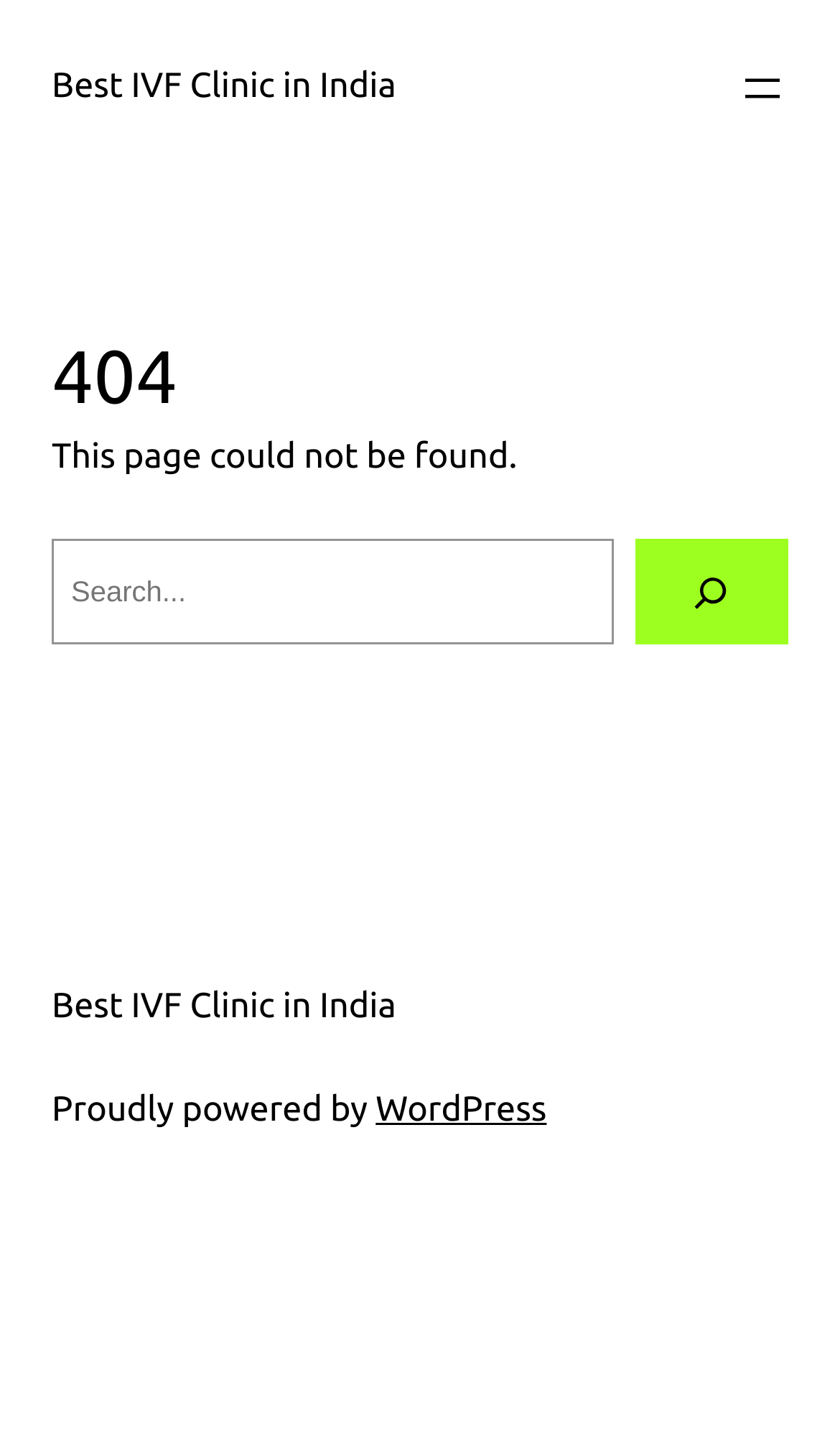Using a single word or phrase, answer the following question: 
How many links are there in the footer section?

2